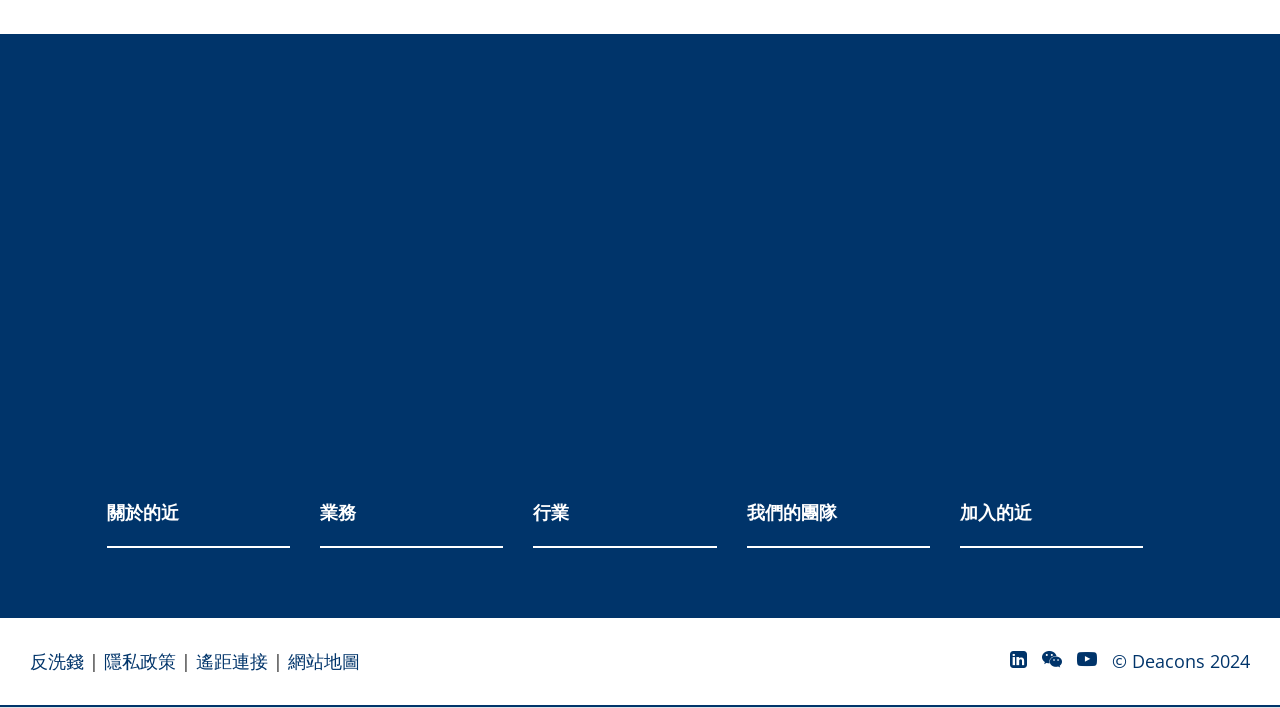Determine the bounding box coordinates in the format (top-left x, top-left y, bottom-right x, bottom-right y). Ensure all values are floating point numbers between 0 and 1. Identify the bounding box of the UI element described by: 網站地圖

[0.225, 0.916, 0.281, 0.95]